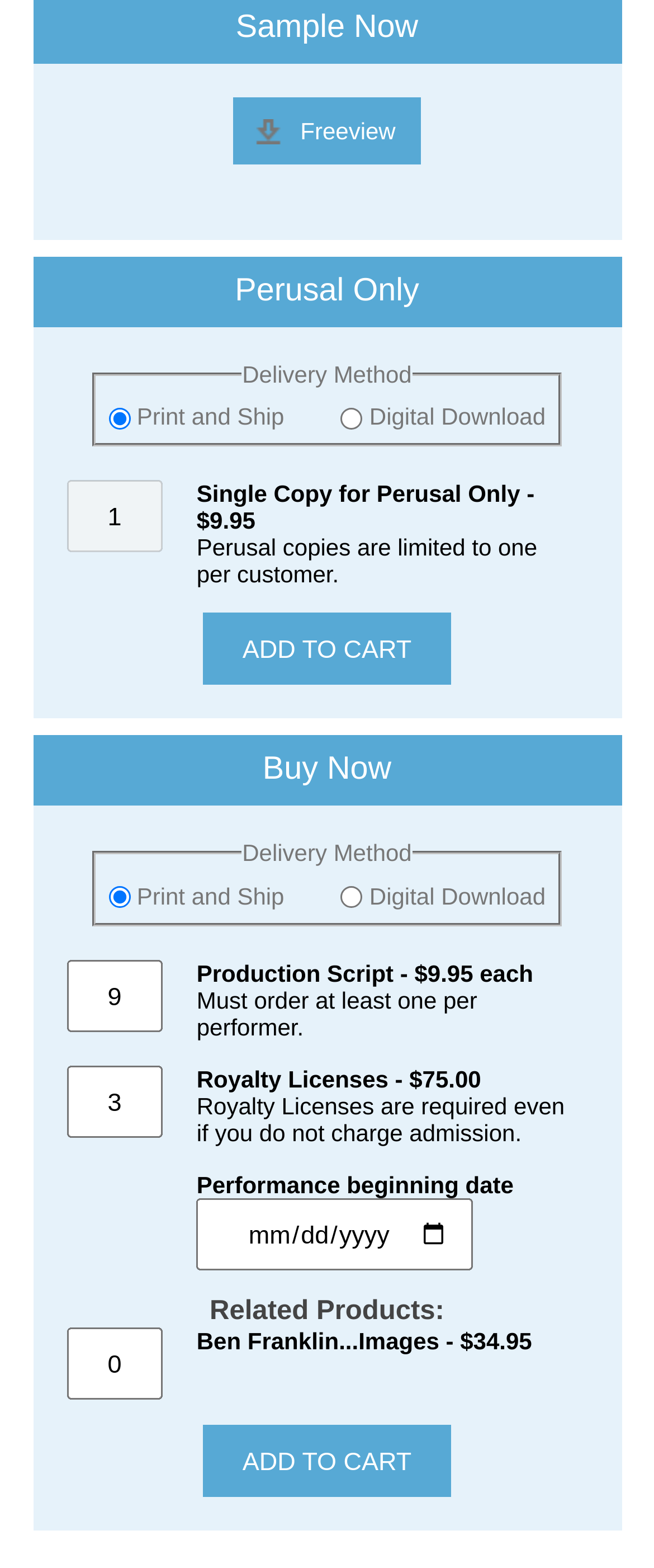Locate the UI element described by parent_node: Digital Download name="digitalOrder" value="true" and provide its bounding box coordinates. Use the format (top-left x, top-left y, bottom-right x, bottom-right y) with all values as floating point numbers between 0 and 1.

[0.522, 0.566, 0.555, 0.579]